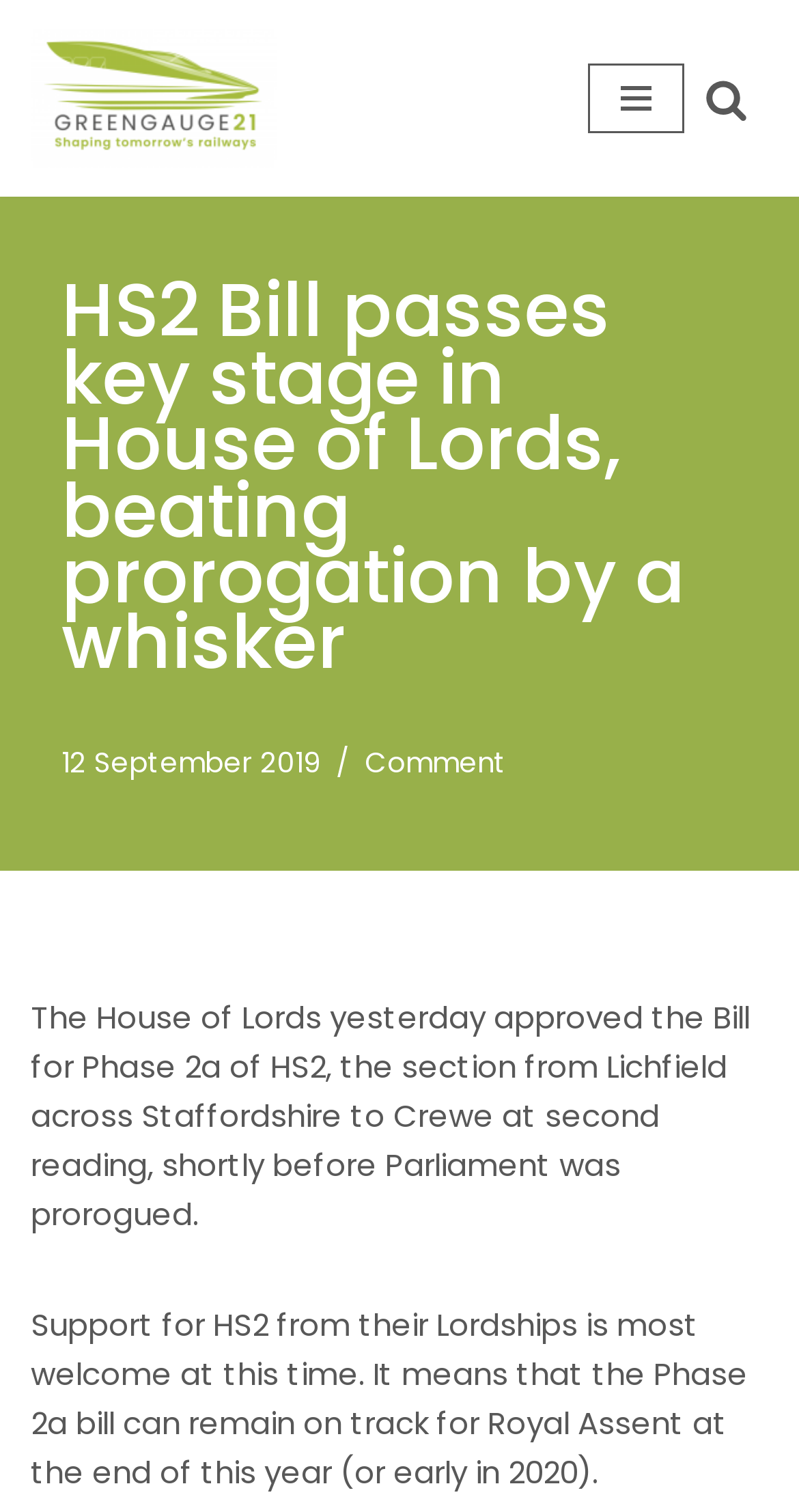What is the section of HS2 being discussed?
Answer the question with as much detail as you can, using the image as a reference.

I found this answer by looking at the content of the webpage, which mentions 'Phase 2a of HS2' and 'the section from Lichfield across Staffordshire to Crewe'. This suggests that the webpage is discussing Phase 2a of the HS2 project.